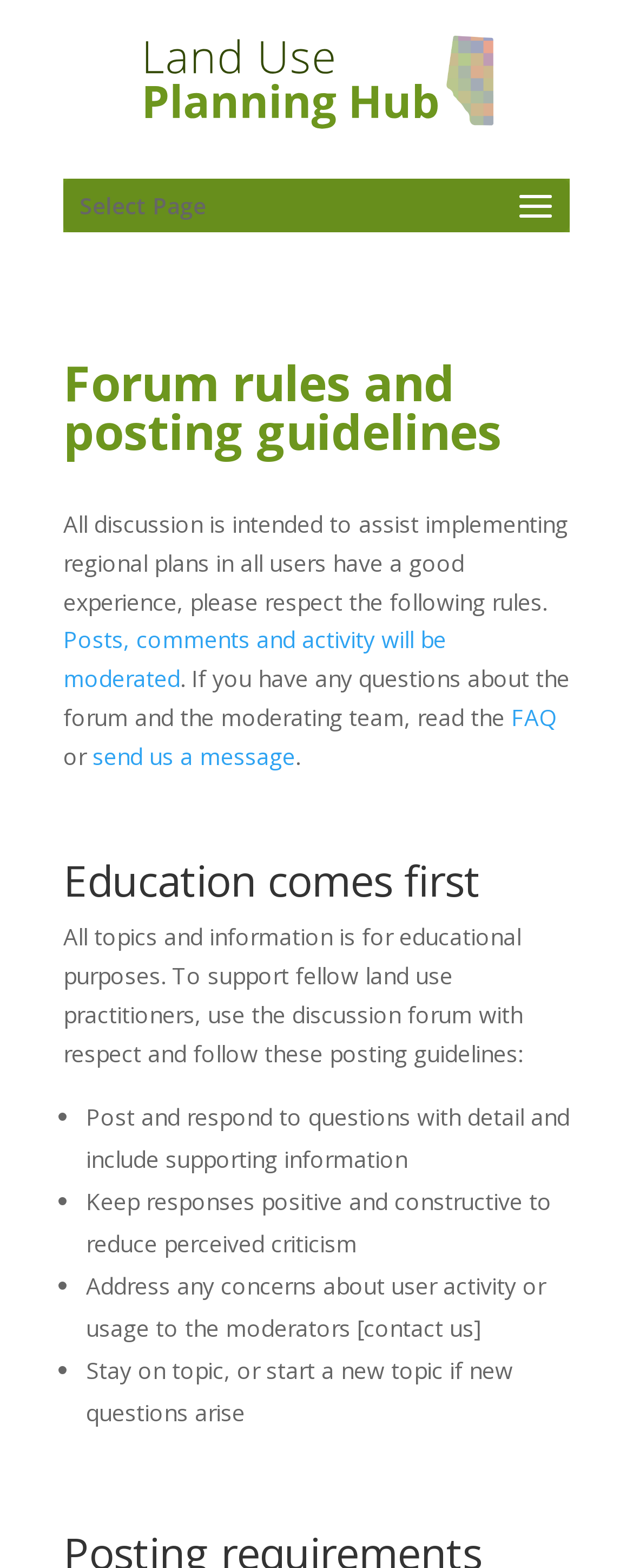How should users respond to questions?
Kindly offer a detailed explanation using the data available in the image.

Users should post and respond to questions with detail and include supporting information, as stated in the list item 'Post and respond to questions with detail and include supporting information'.